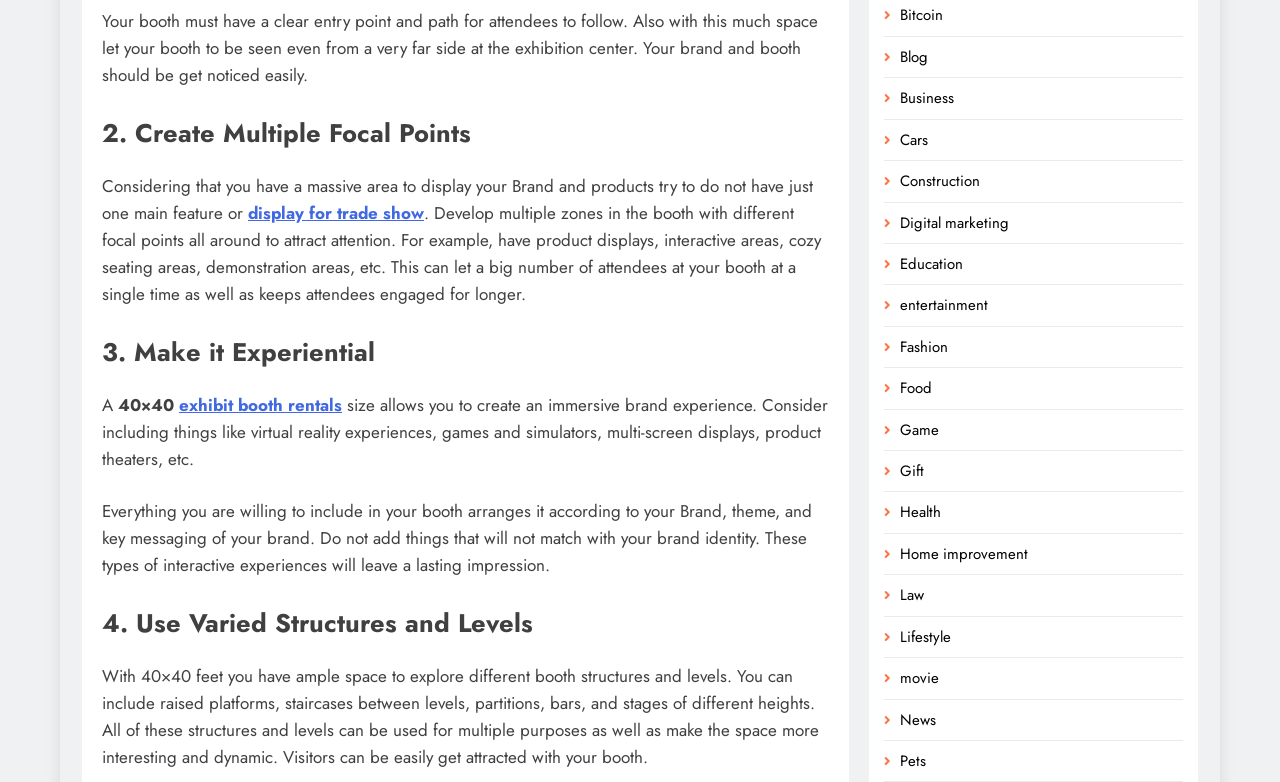Find the bounding box coordinates of the element to click in order to complete the given instruction: "Get a quote."

None